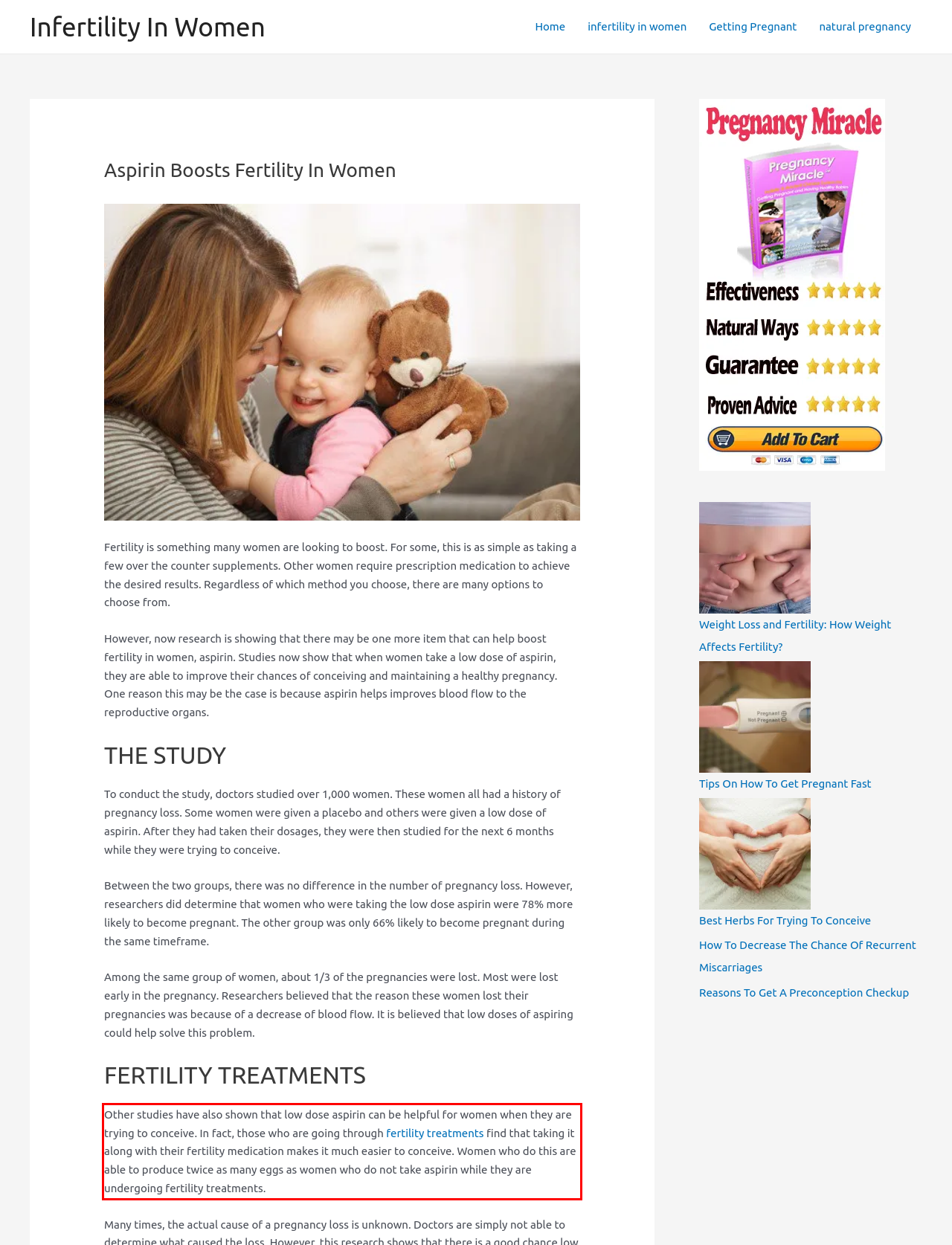Observe the screenshot of the webpage, locate the red bounding box, and extract the text content within it.

Other studies have also shown that low dose aspirin can be helpful for women when they are trying to conceive. In fact, those who are going through fertility treatments find that taking it along with their fertility medication makes it much easier to conceive. Women who do this are able to produce twice as many eggs as women who do not take aspirin while they are undergoing fertility treatments.